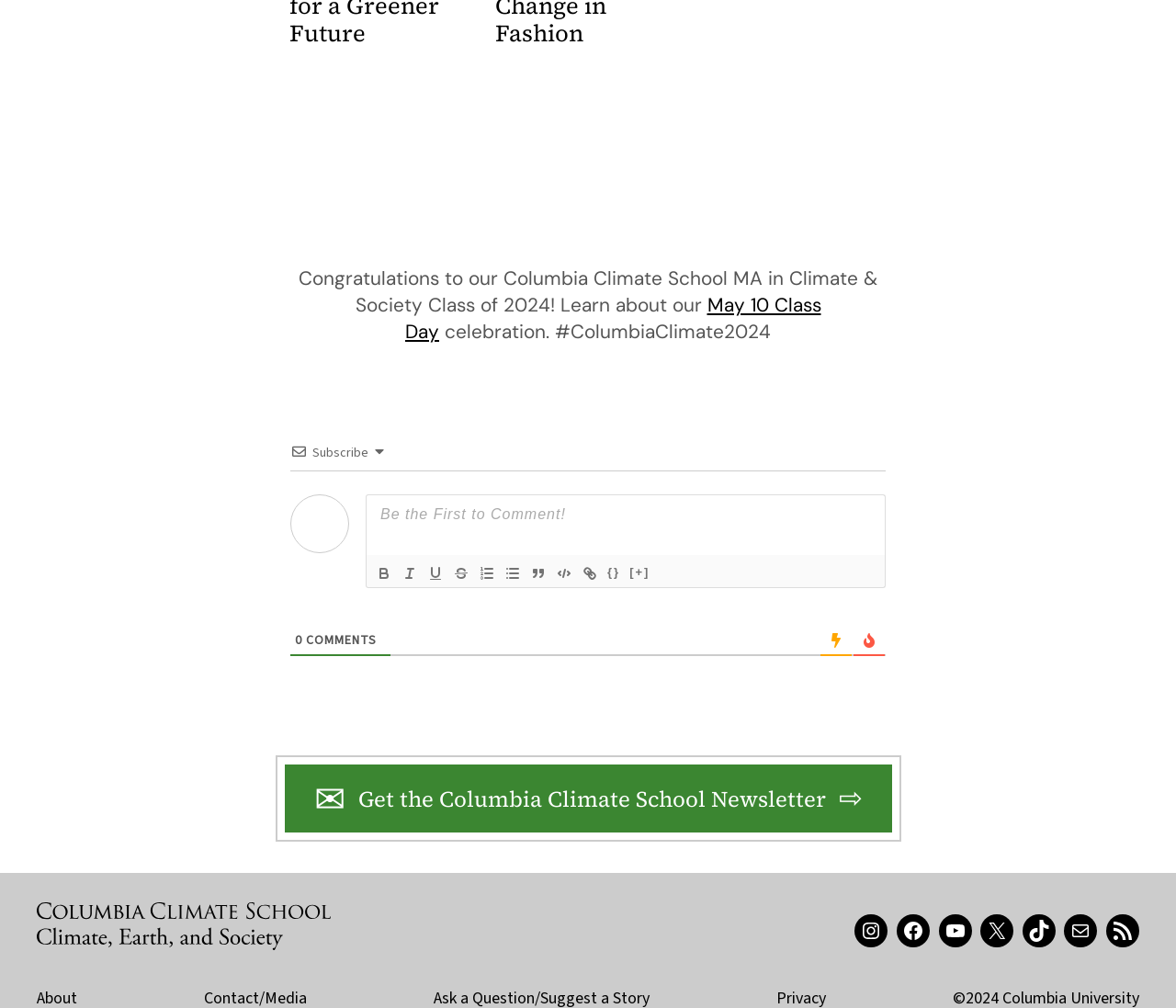Find the bounding box coordinates of the area that needs to be clicked in order to achieve the following instruction: "Get the Columbia Climate School Newsletter". The coordinates should be specified as four float numbers between 0 and 1, i.e., [left, top, right, bottom].

[0.267, 0.778, 0.733, 0.808]